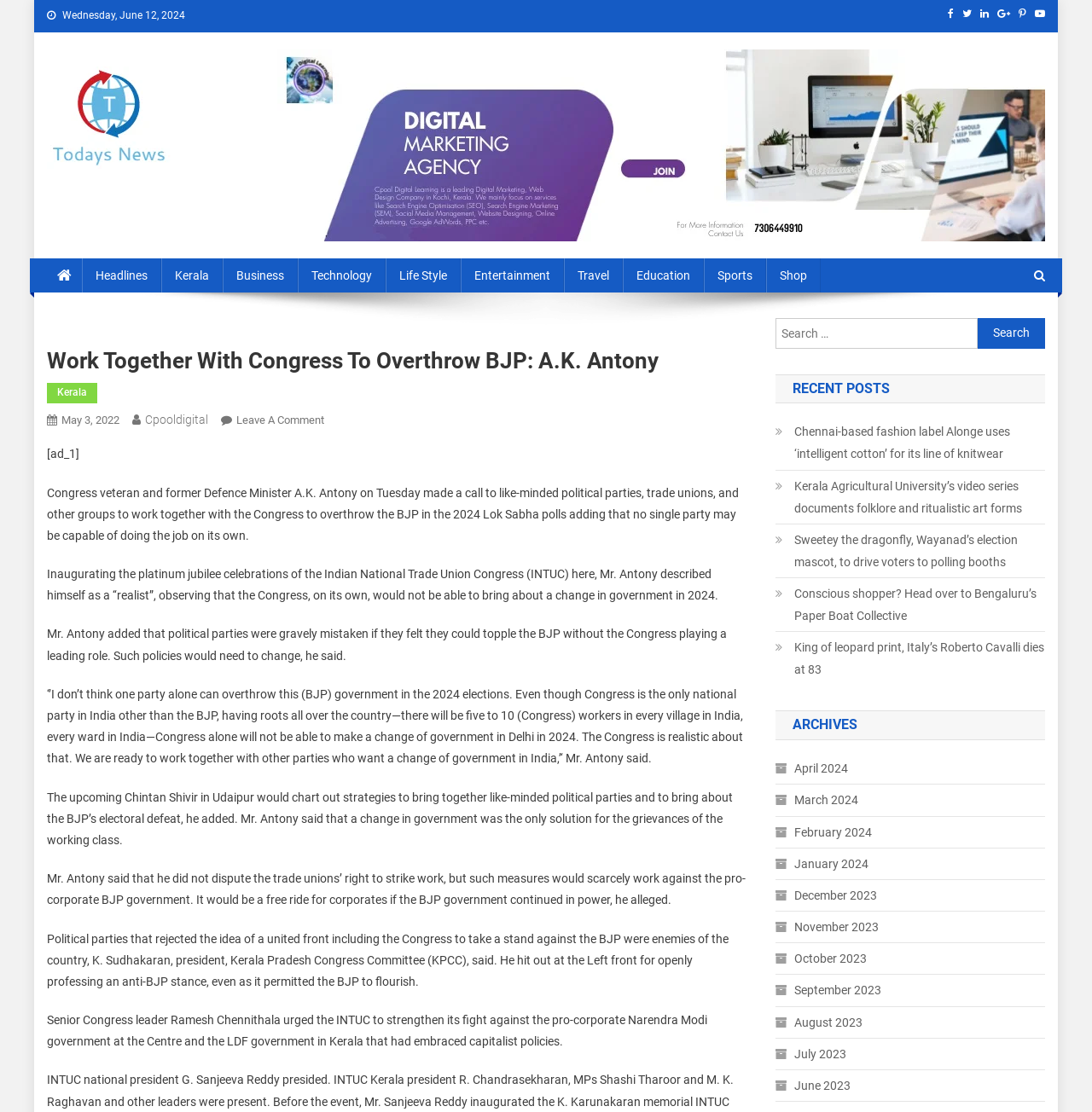With reference to the screenshot, provide a detailed response to the question below:
What is the purpose of the 'ARCHIVES' section?

The 'ARCHIVES' section is located at the bottom of the webpage and provides links to past articles organized by month, allowing users to access and read older content.